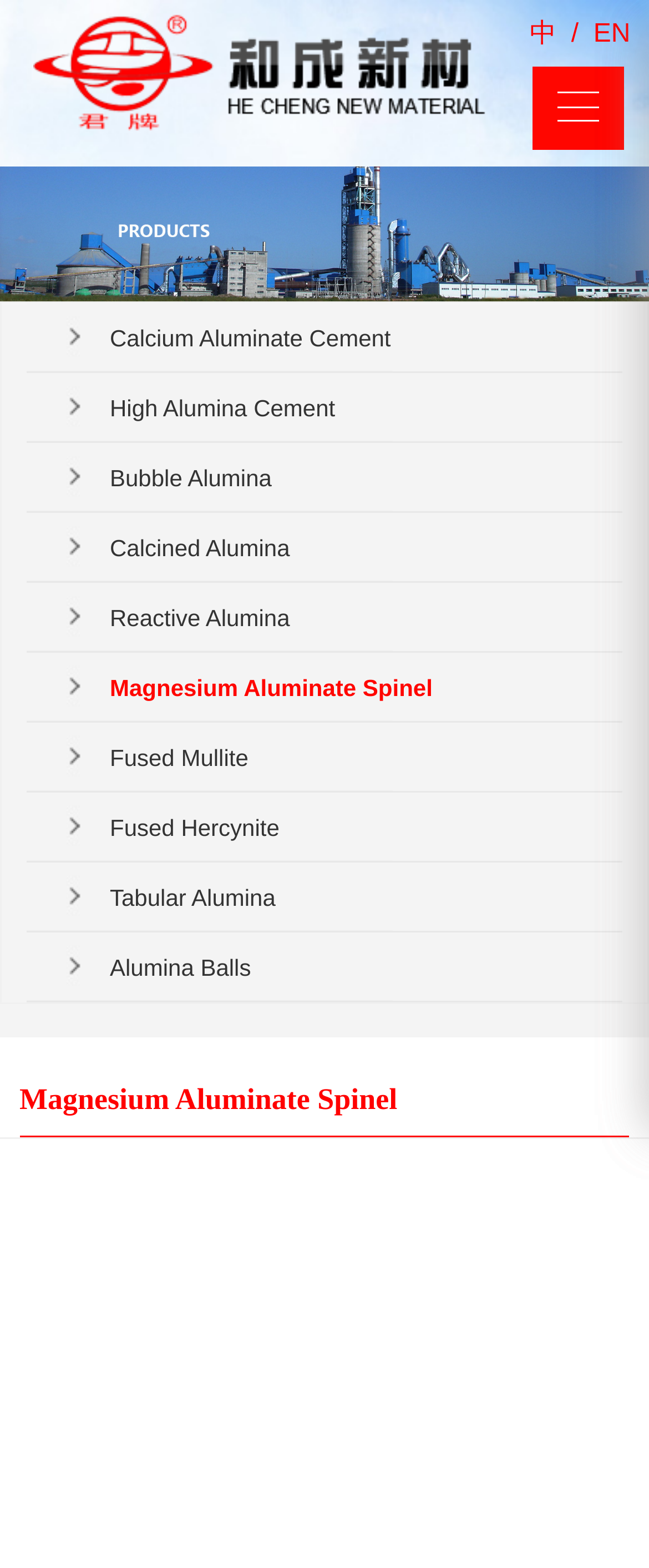Please identify the bounding box coordinates of the element on the webpage that should be clicked to follow this instruction: "Switch to English version". The bounding box coordinates should be given as four float numbers between 0 and 1, formatted as [left, top, right, bottom].

[0.914, 0.013, 0.971, 0.03]